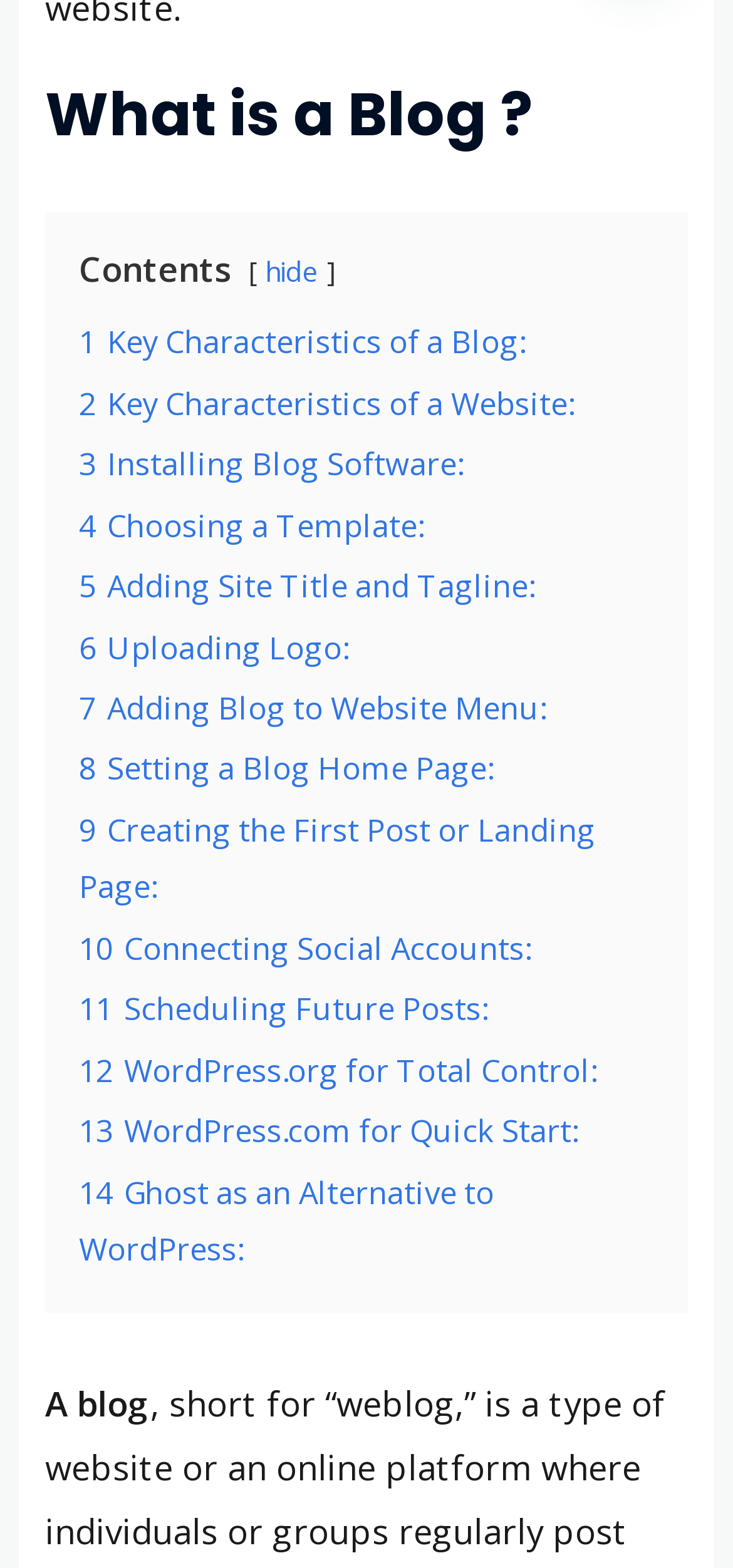Please answer the following question using a single word or phrase: 
What is the purpose of the 'hide' link?

To hide contents